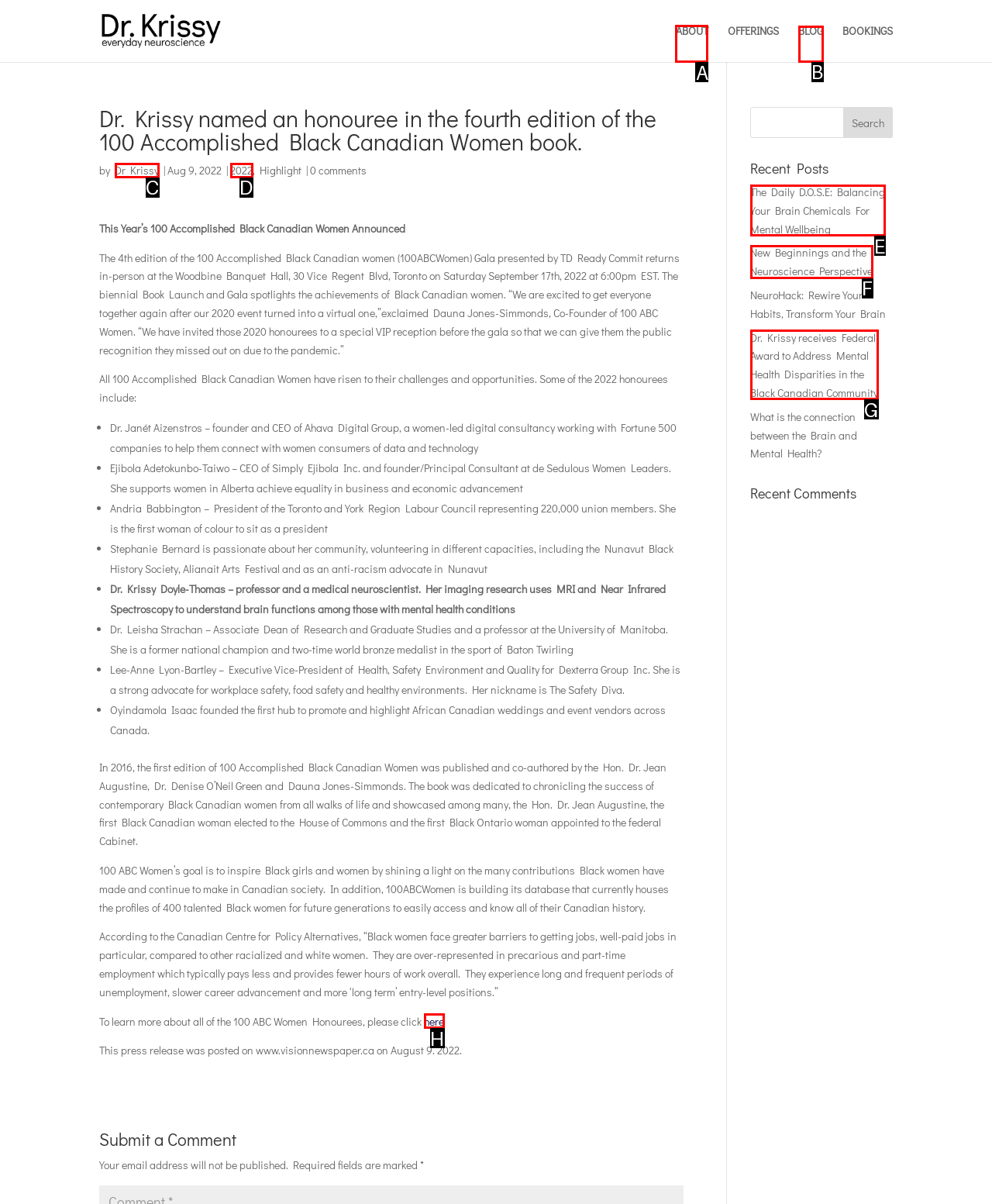Select the appropriate bounding box to fulfill the task: Click on ABOUT Respond with the corresponding letter from the choices provided.

A